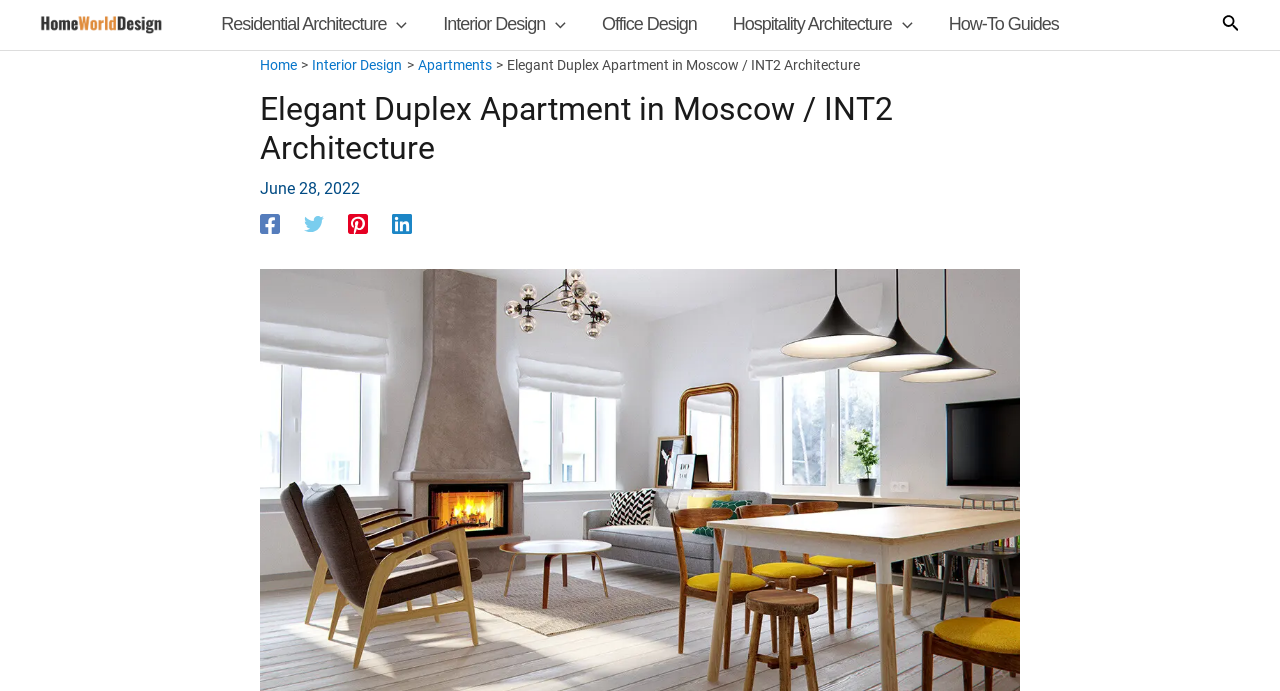Locate the bounding box coordinates of the element that should be clicked to fulfill the instruction: "Get started with the platform".

None